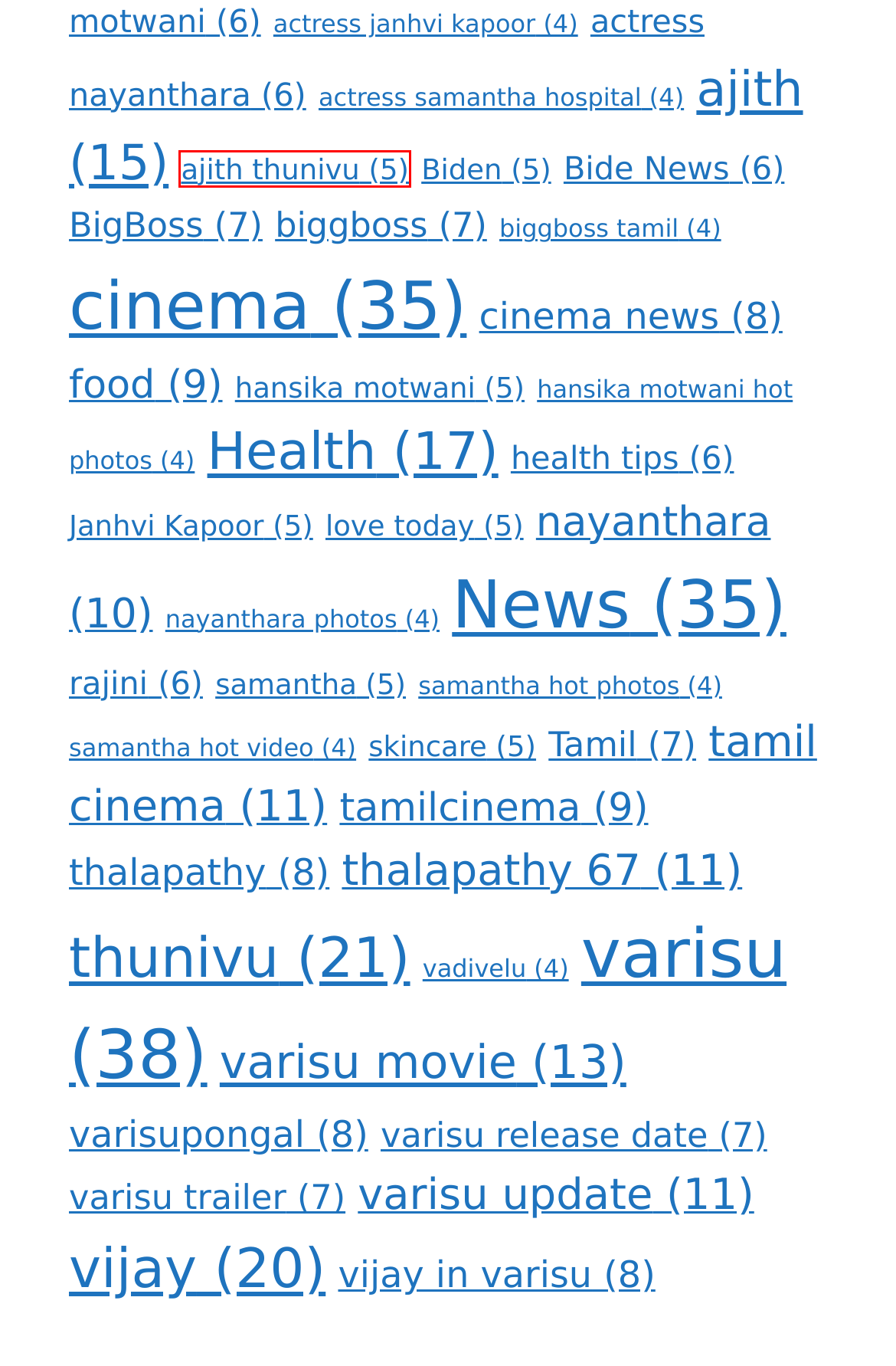Examine the screenshot of a webpage featuring a red bounding box and identify the best matching webpage description for the new page that results from clicking the element within the box. Here are the options:
A. samantha hot photos – Biden News Site
B. thalapathy 67 – Biden News Site
C. BigBoss – Biden News Site
D. varisu trailer – Biden News Site
E. love today – Biden News Site
F. varisupongal – Biden News Site
G. ajith thunivu – Biden News Site
H. actress nayanthara – Biden News Site

G